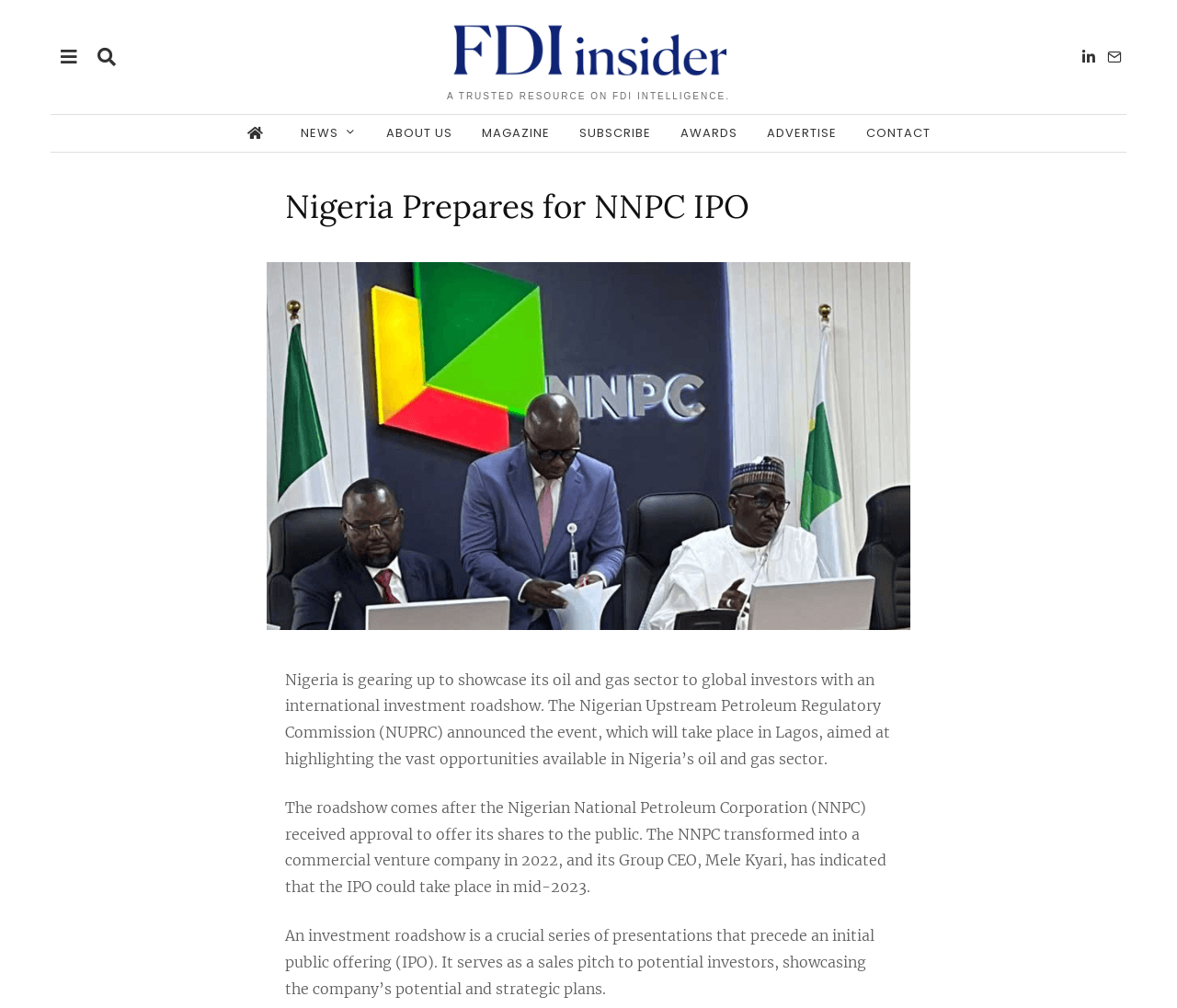Given the following UI element description: "Magazine", find the bounding box coordinates in the webpage screenshot.

[0.398, 0.114, 0.478, 0.151]